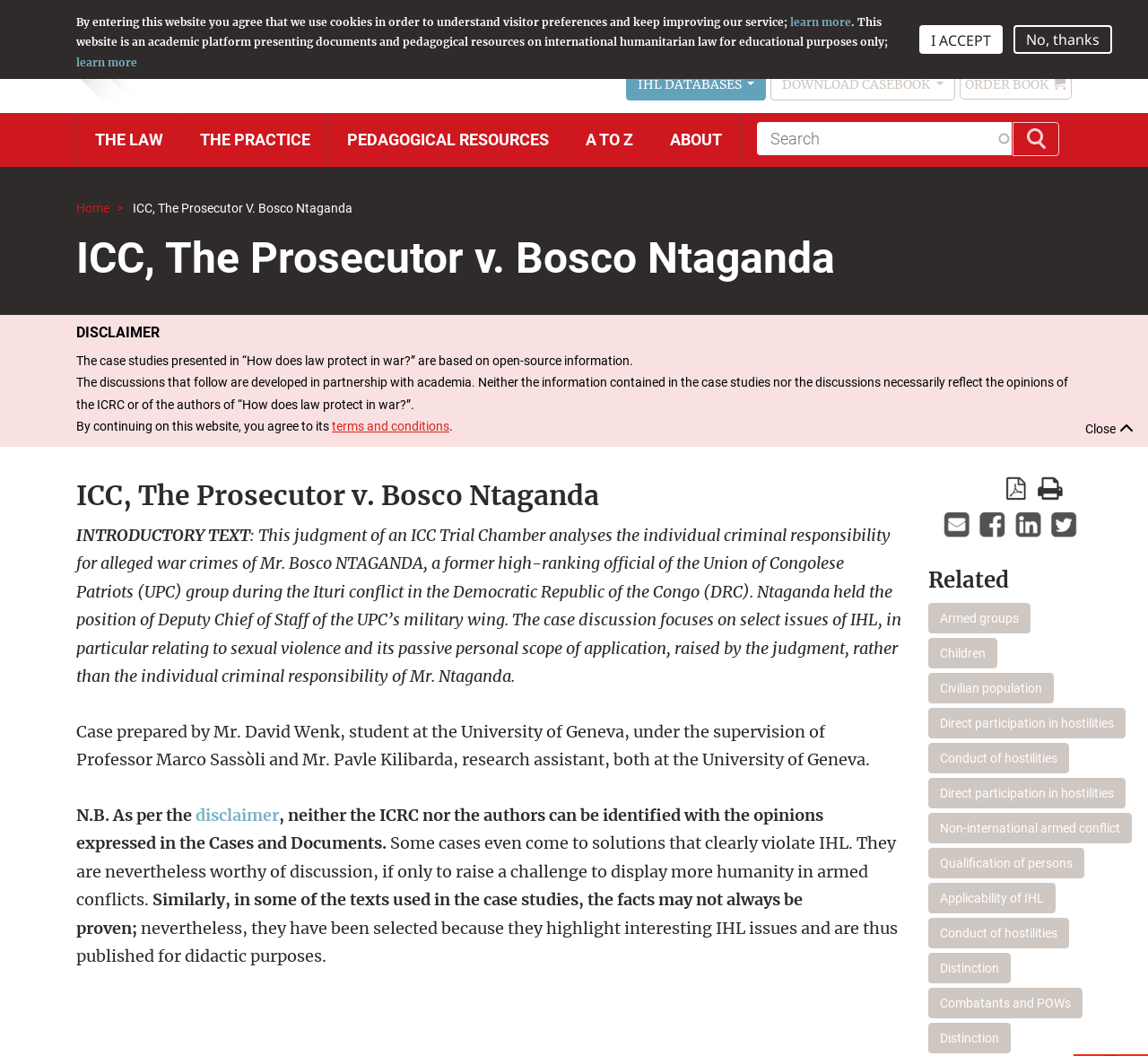Using the element description: "print version", determine the bounding box coordinates. The coordinates should be in the format [left, top, right, bottom], with values between 0 and 1.

[0.904, 0.45, 0.926, 0.475]